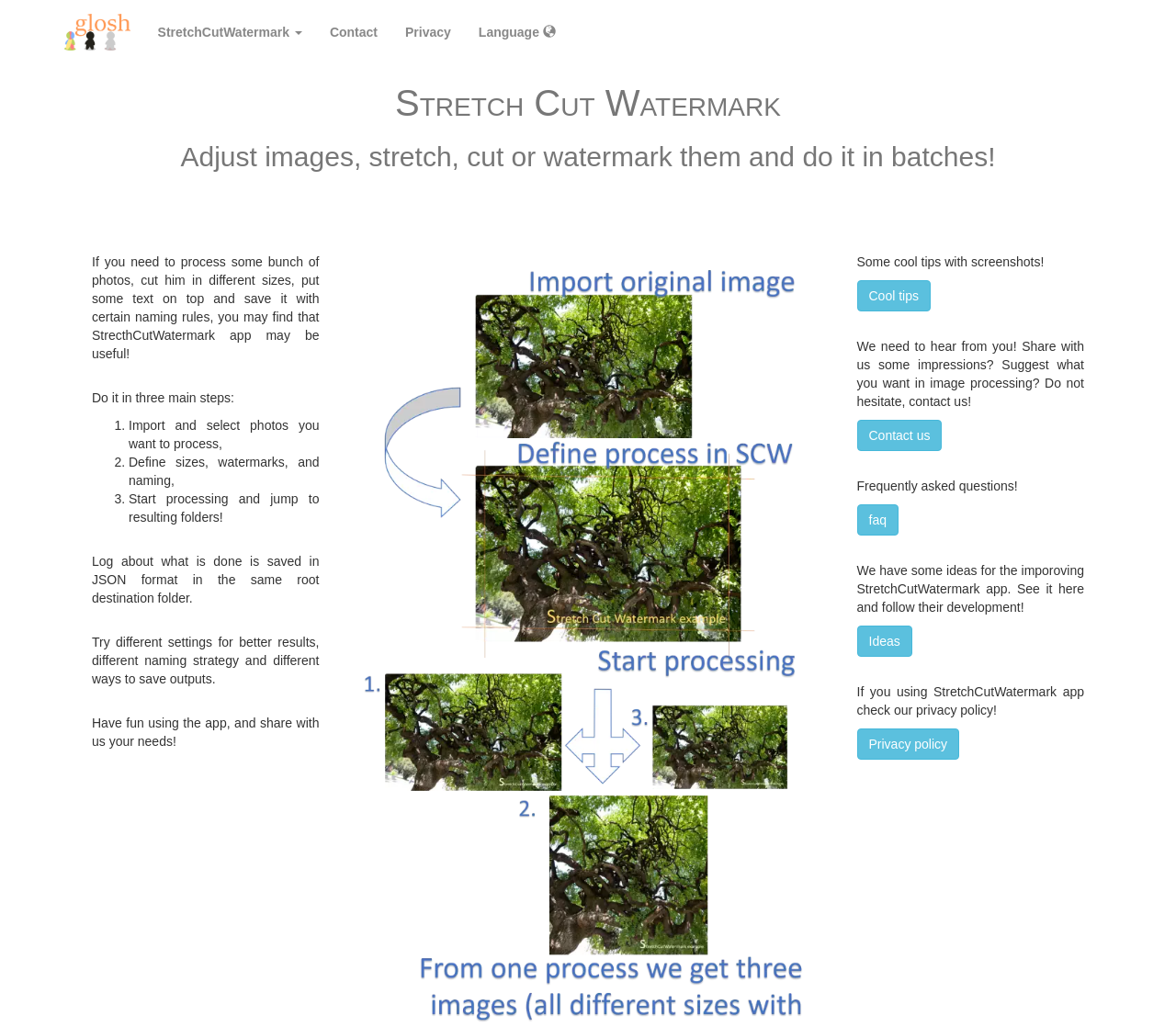Determine the bounding box coordinates of the area to click in order to meet this instruction: "Click the StretchCutWatermark button".

[0.122, 0.0, 0.269, 0.045]